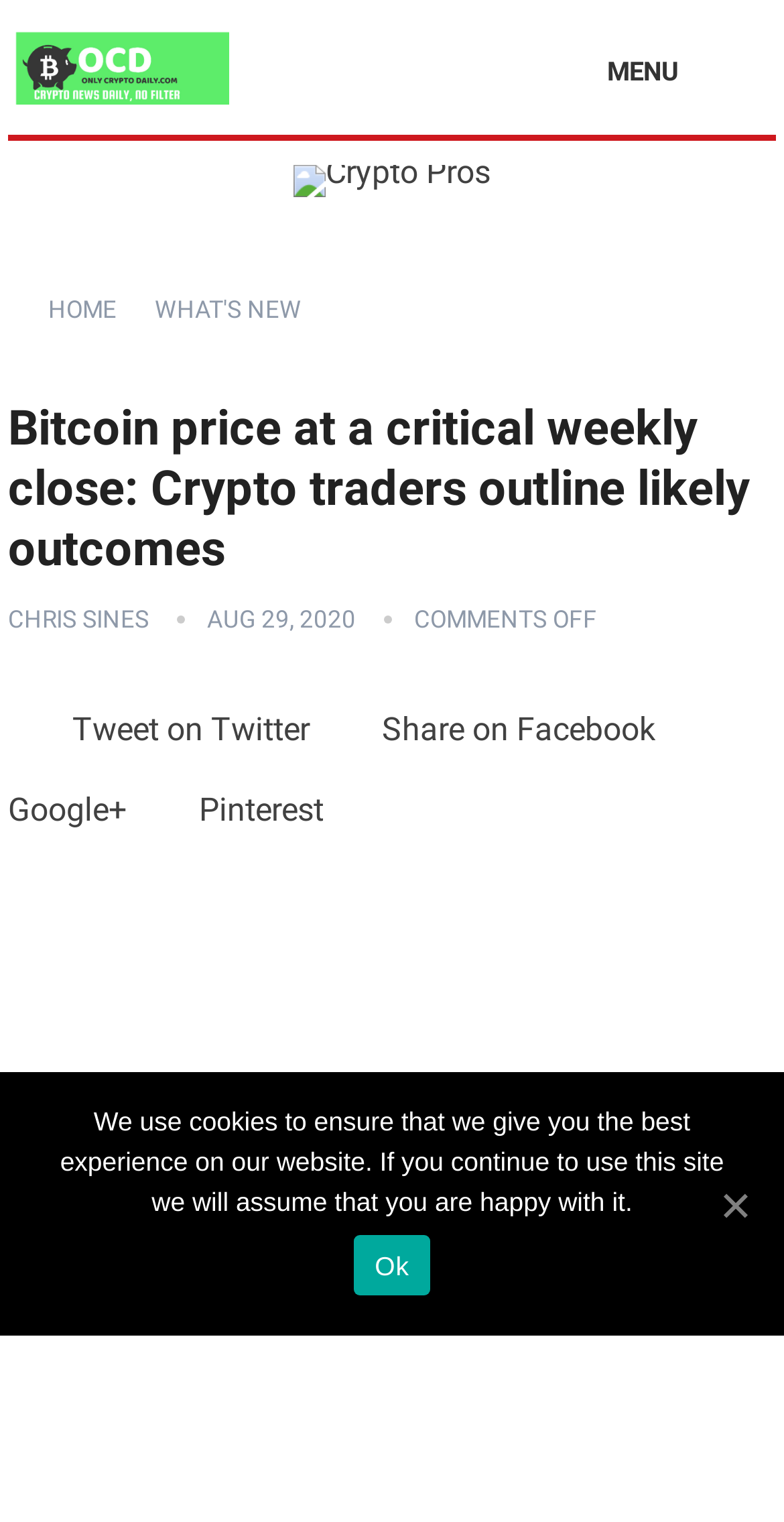Explain the features and main sections of the webpage comprehensively.

The webpage is about Bitcoin price and its critical weekly close, with crypto traders outlining likely outcomes. At the top-left corner, there is a link with no text. Below it, there is an image of "Crypto Pros". On the top-right corner, there is a "MENU" button with three links underneath: "HOME", "WHAT'S NEW", and others.

The main content of the webpage is a news article with a heading "Bitcoin price at a critical weekly close: Crypto traders outline likely outcomes". Below the heading, there is a link to the author "CHRIS SINES" and a timestamp "AUG 29, 2020". There are also social media sharing buttons, including Twitter, Facebook, Google+, and Pinterest.

At the bottom of the webpage, there is a "Cookie Notice" banner that spans the entire width of the page. The banner contains a message about the website's use of cookies and two "Ok" buttons to accept the terms.